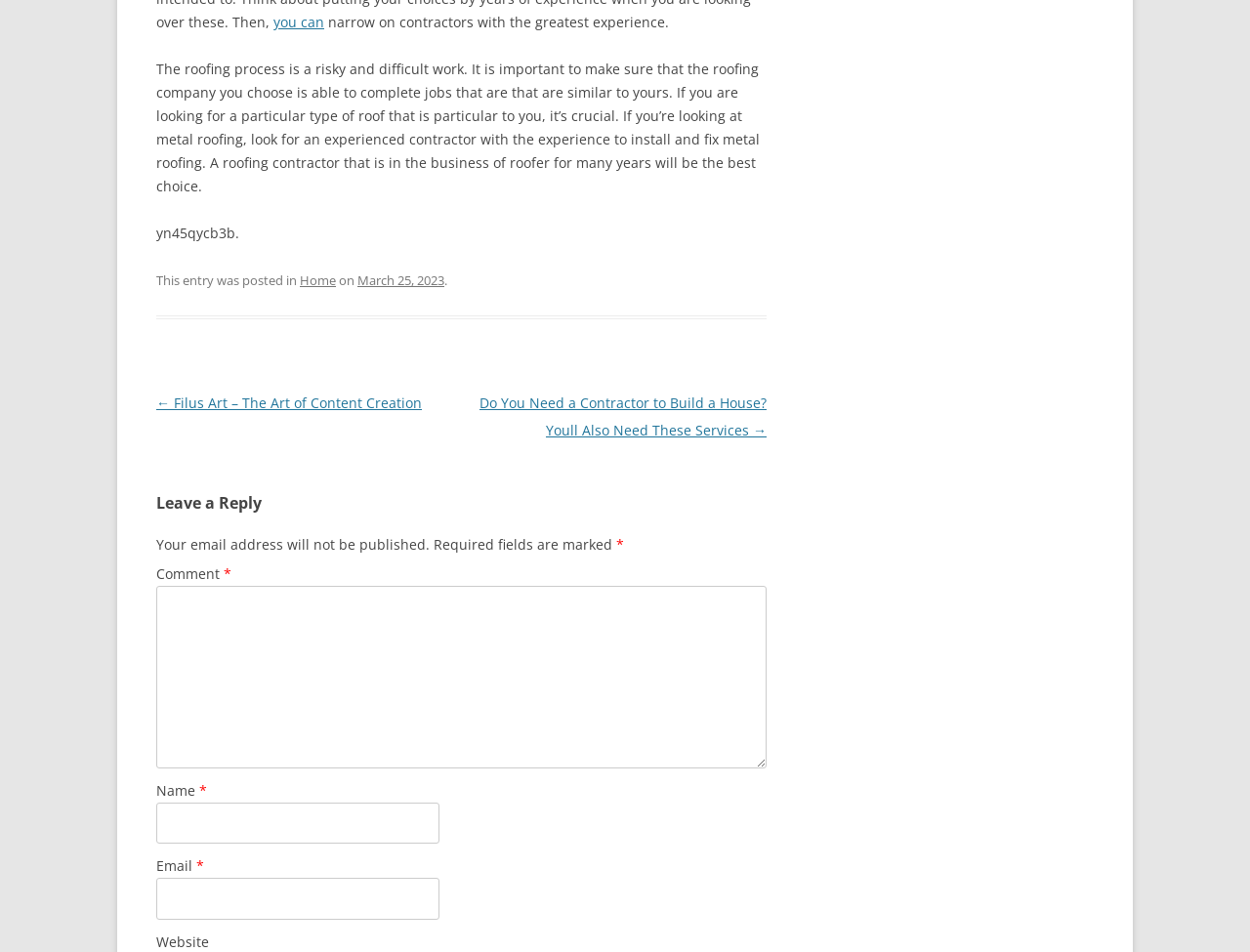Identify the bounding box coordinates of the area you need to click to perform the following instruction: "enter your name".

[0.125, 0.843, 0.351, 0.886]